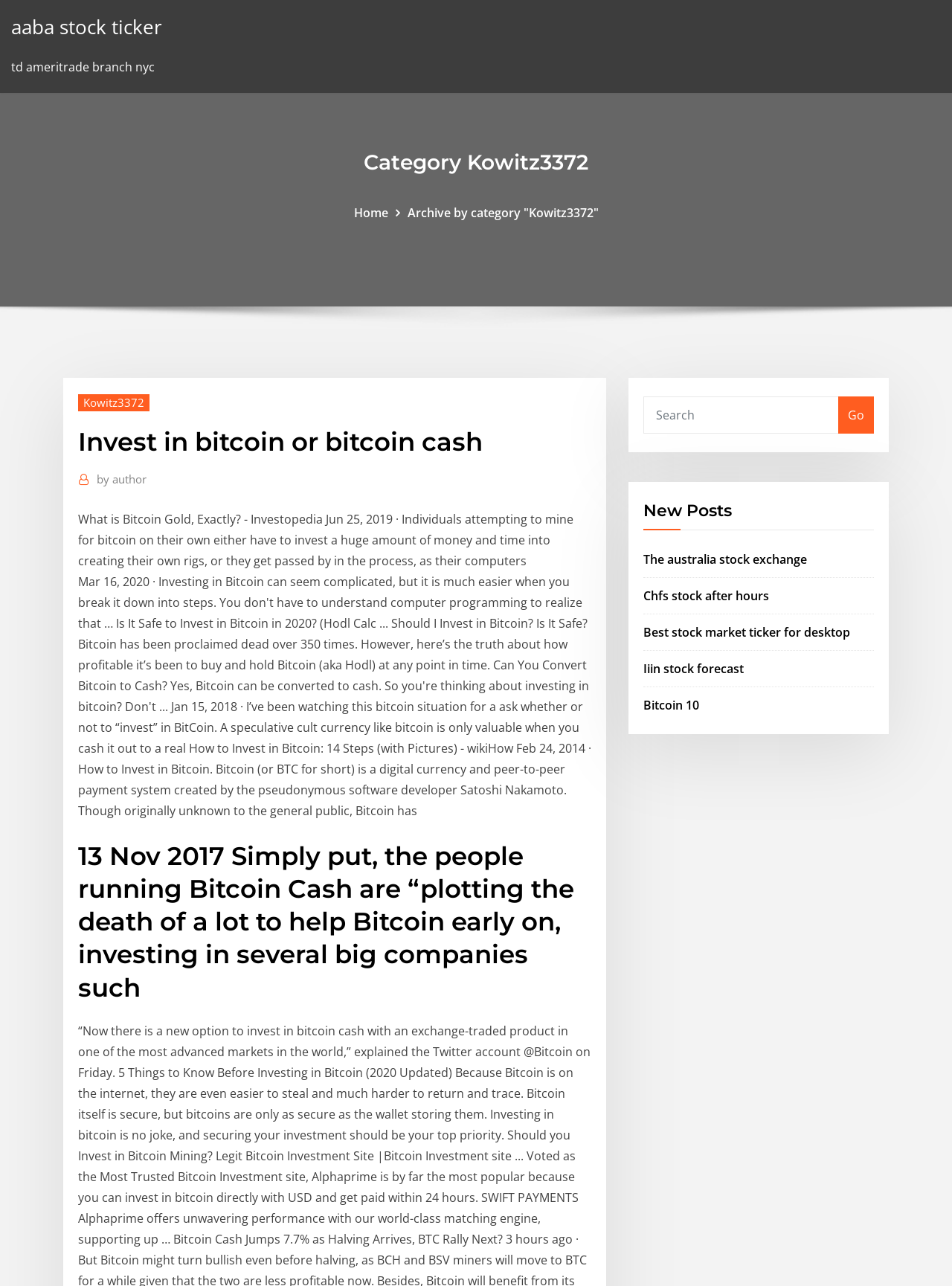What is the topic of the article mentioned?
Look at the screenshot and respond with one word or a short phrase.

Bitcoin Gold